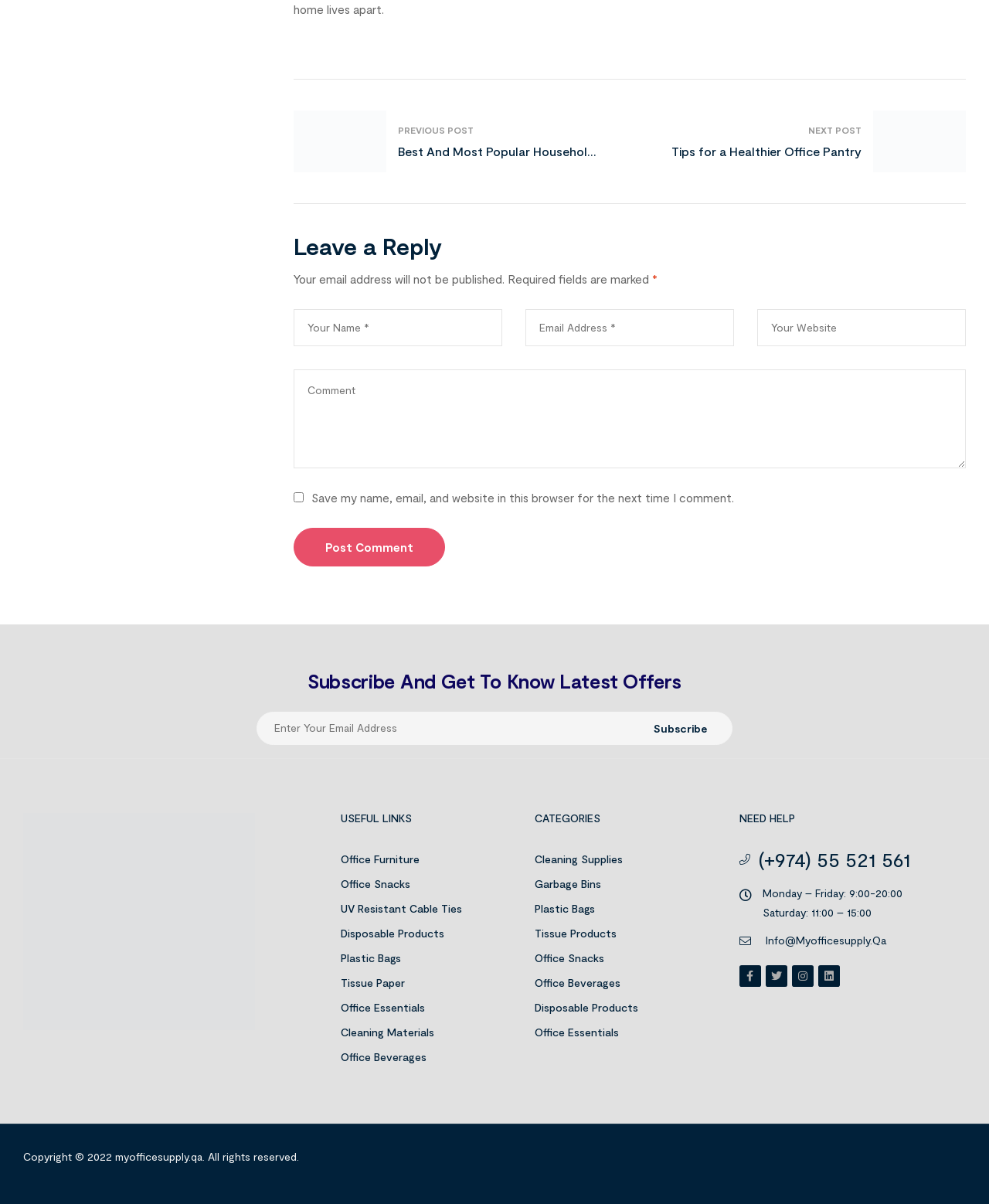How many social media platforms are linked?
By examining the image, provide a one-word or phrase answer.

4